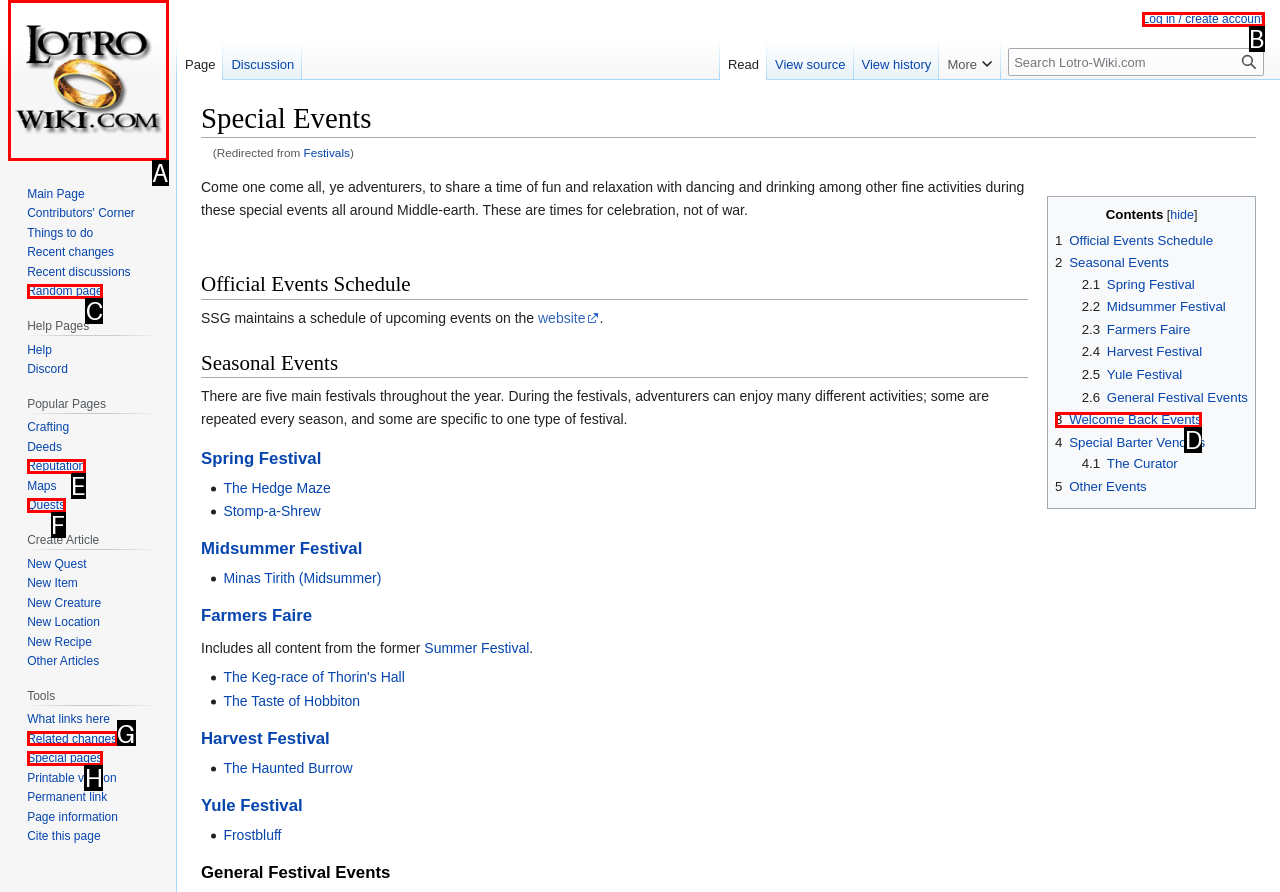Determine the UI element that matches the description: Quests
Answer with the letter from the given choices.

F